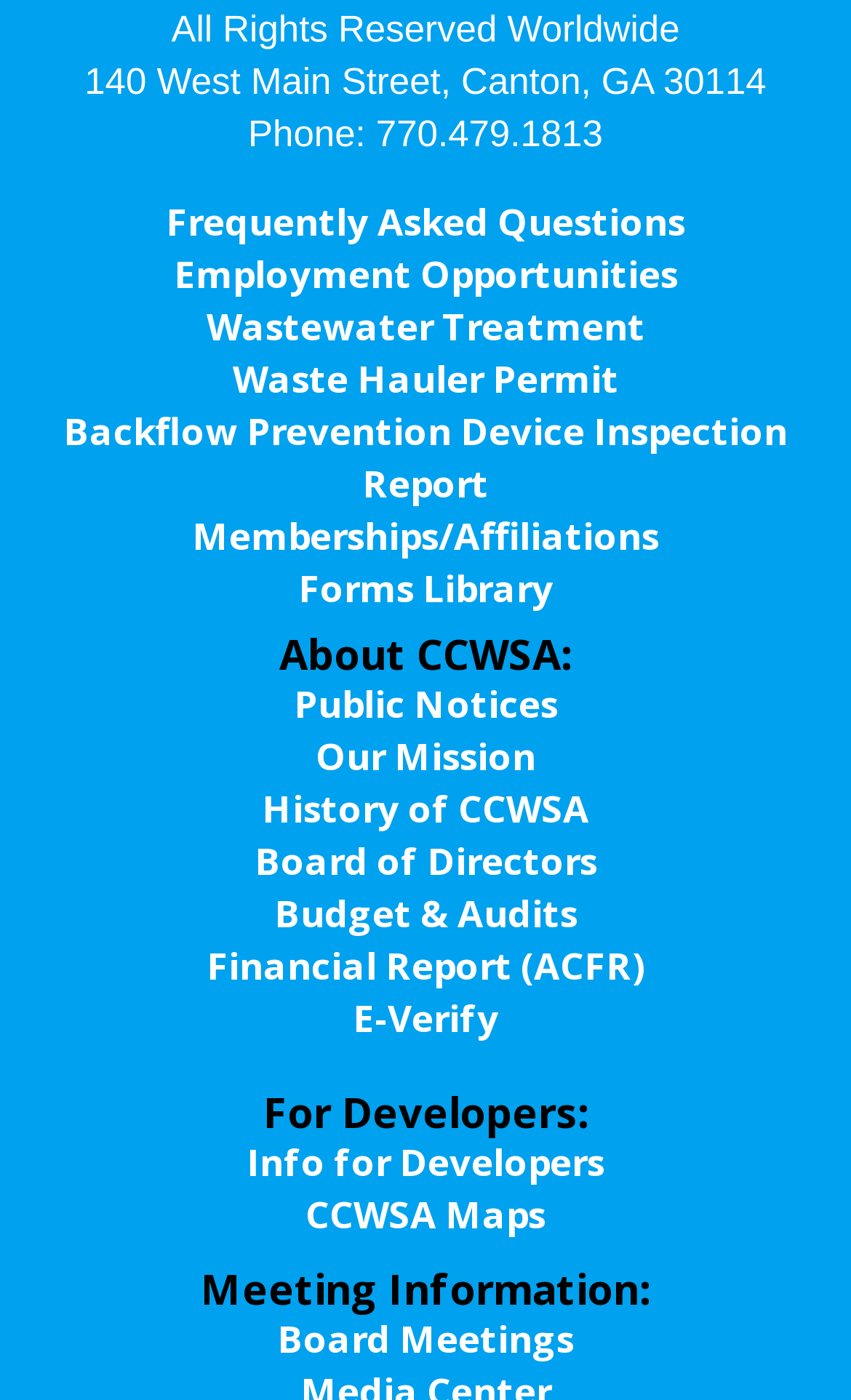Locate the bounding box coordinates of the region to be clicked to comply with the following instruction: "Follow us on Facebook". The coordinates must be four float numbers between 0 and 1, in the form [left, top, right, bottom].

None